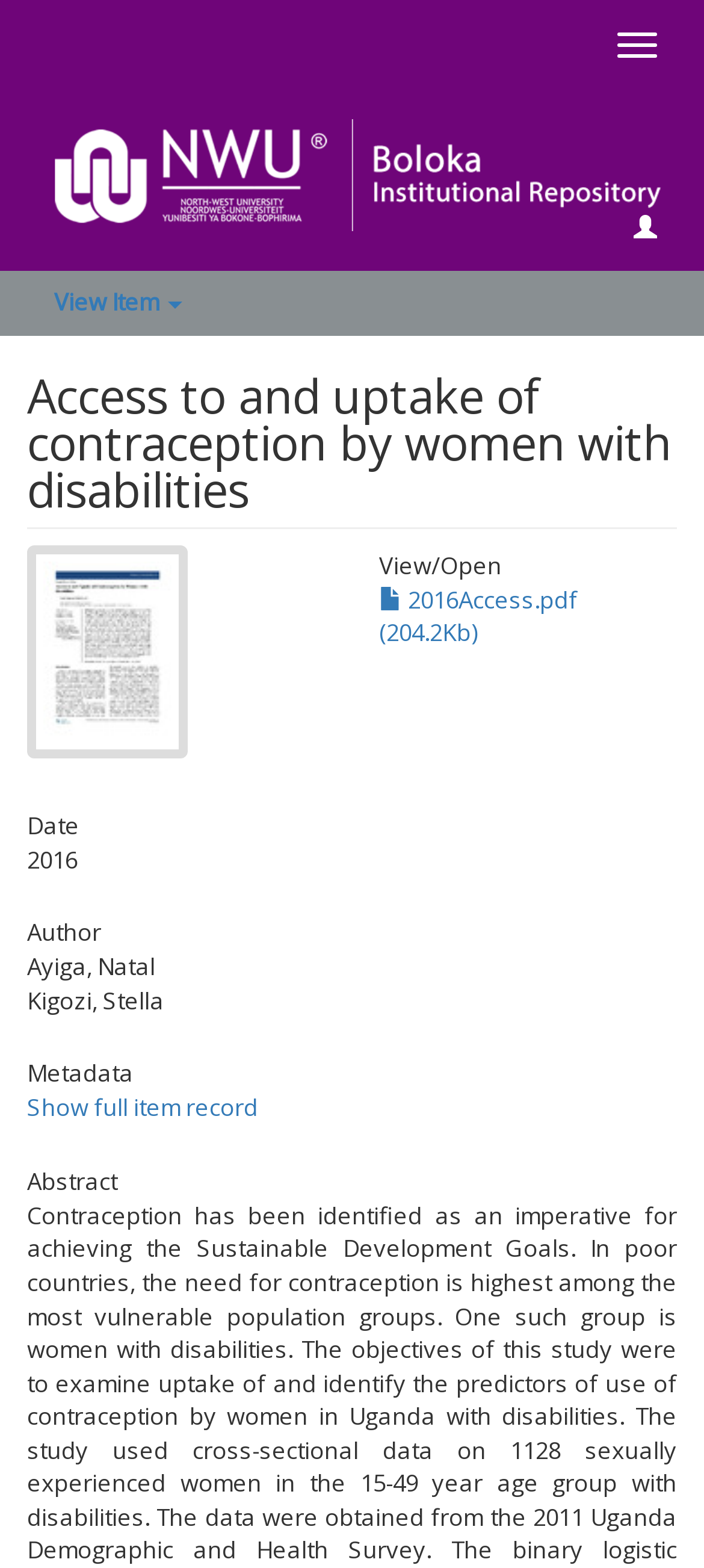What is the purpose of the 'Toggle navigation' button?
Please use the image to deliver a detailed and complete answer.

The 'Toggle navigation' button is likely used to navigate through the webpage or to access additional menu options, as it is a common functionality associated with such buttons.